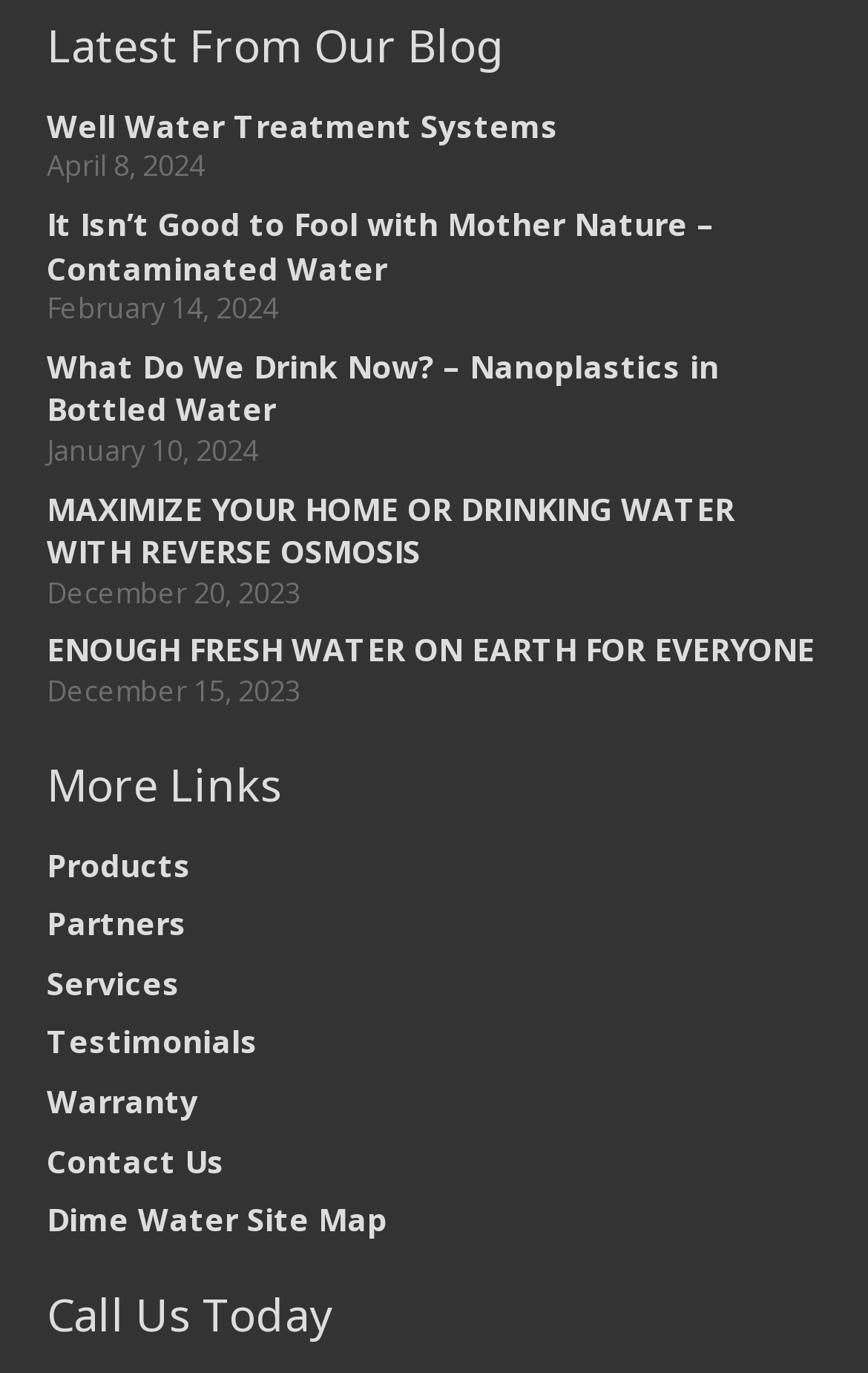Provide a short, one-word or phrase answer to the question below:
What is the most recent blog post date?

April 8, 2024